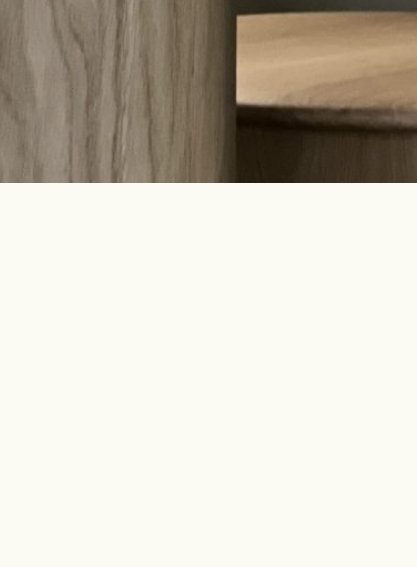Respond to the following query with just one word or a short phrase: 
How many people can the table accommodate?

Up to six